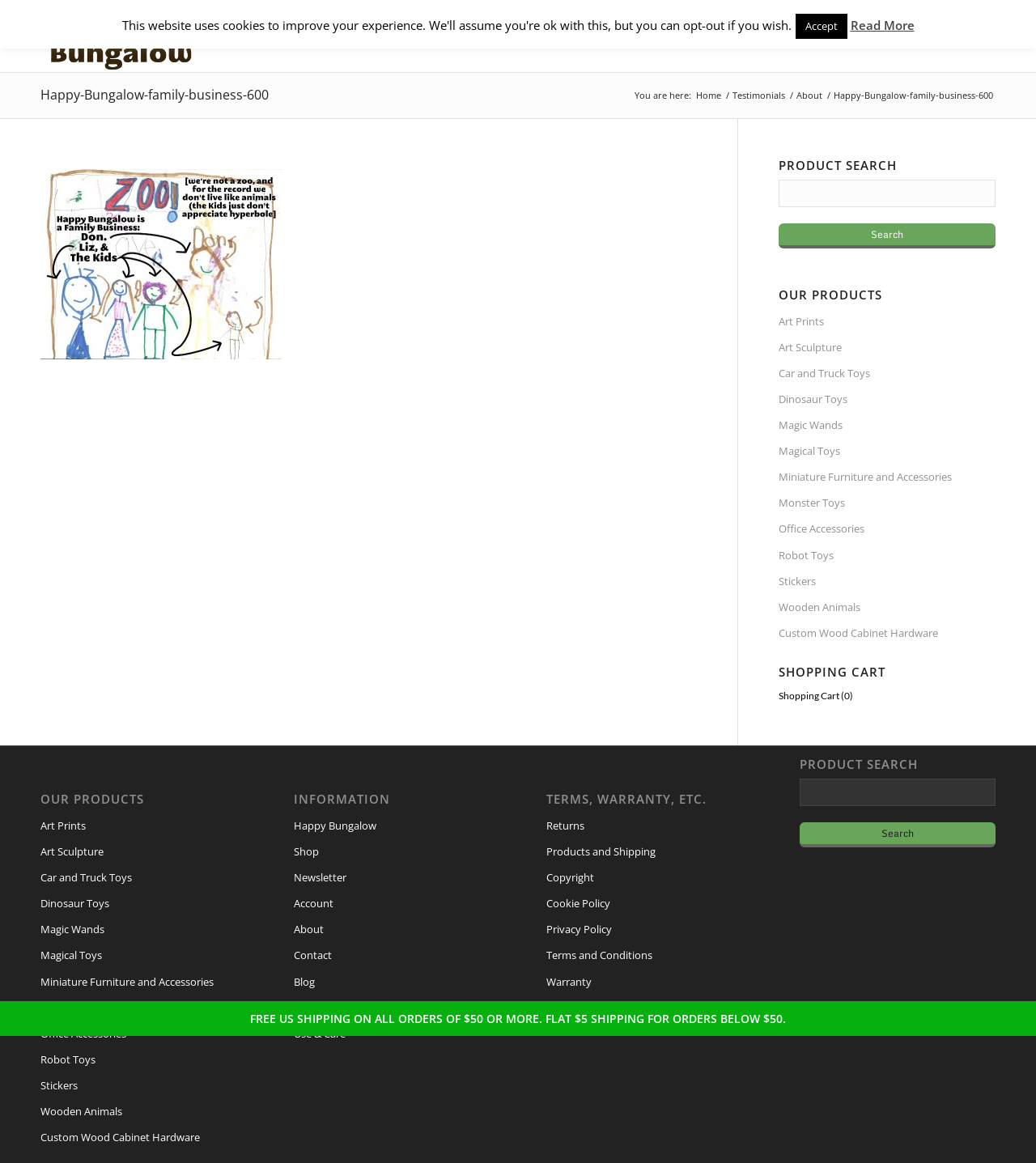Could you find the bounding box coordinates of the clickable area to complete this instruction: "Explore art prints"?

[0.752, 0.266, 0.961, 0.288]